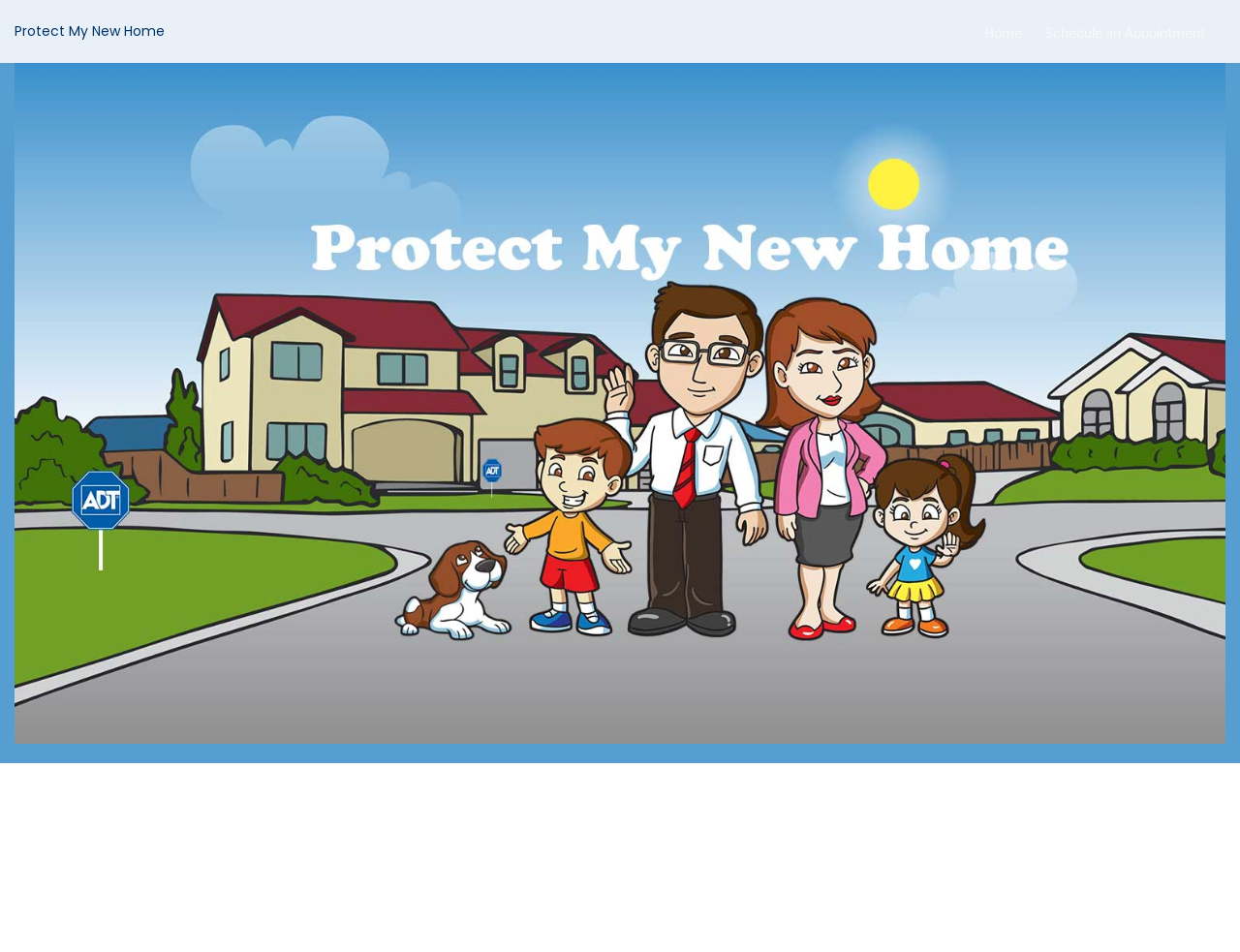Provide the bounding box for the UI element matching this description: "Schedule an Appointment".

[0.842, 0.023, 0.972, 0.045]